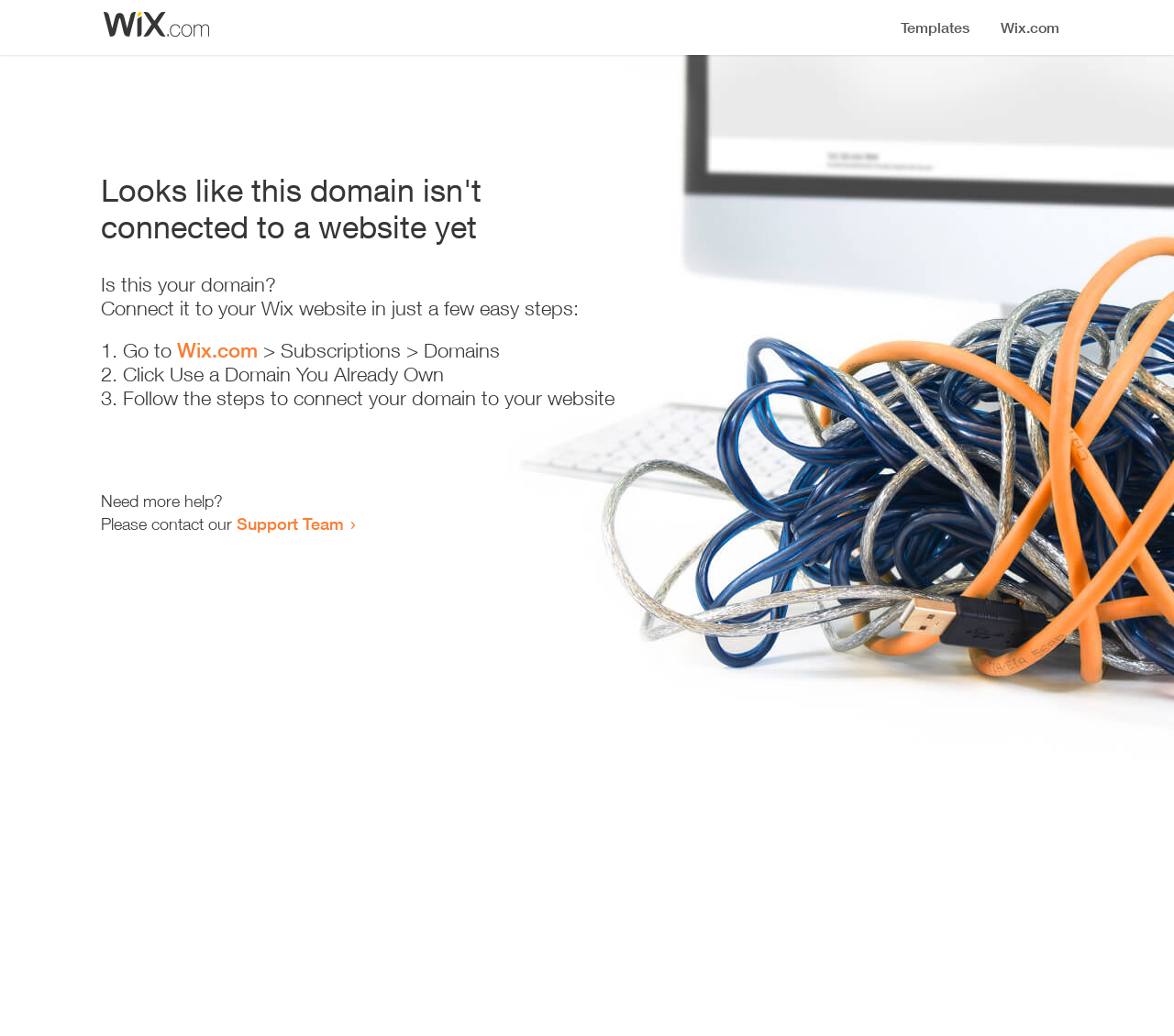What is the current status of the domain?
Using the image, respond with a single word or phrase.

Not connected